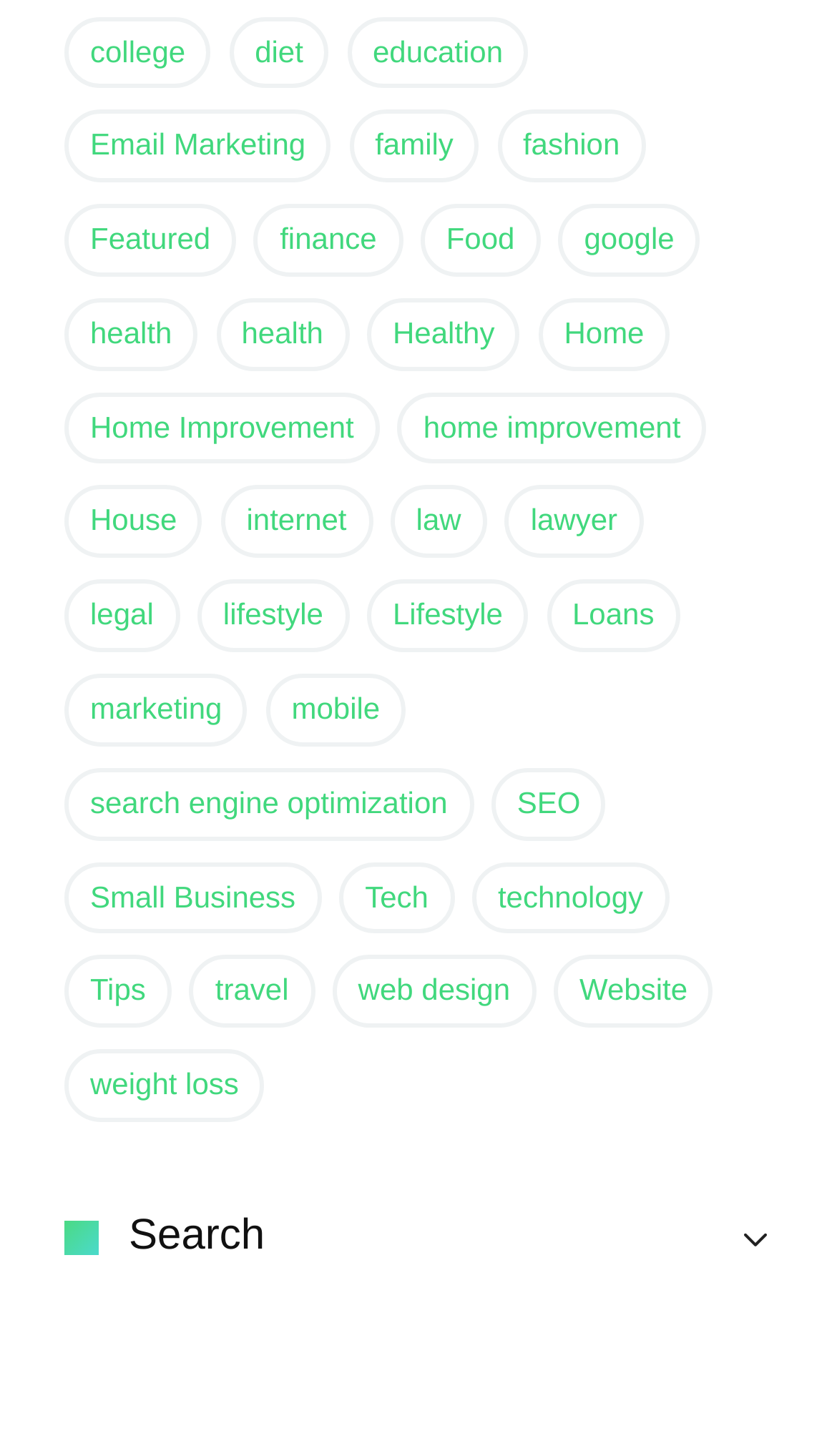Determine the bounding box coordinates for the HTML element described here: "search engine optimization".

[0.077, 0.527, 0.566, 0.577]